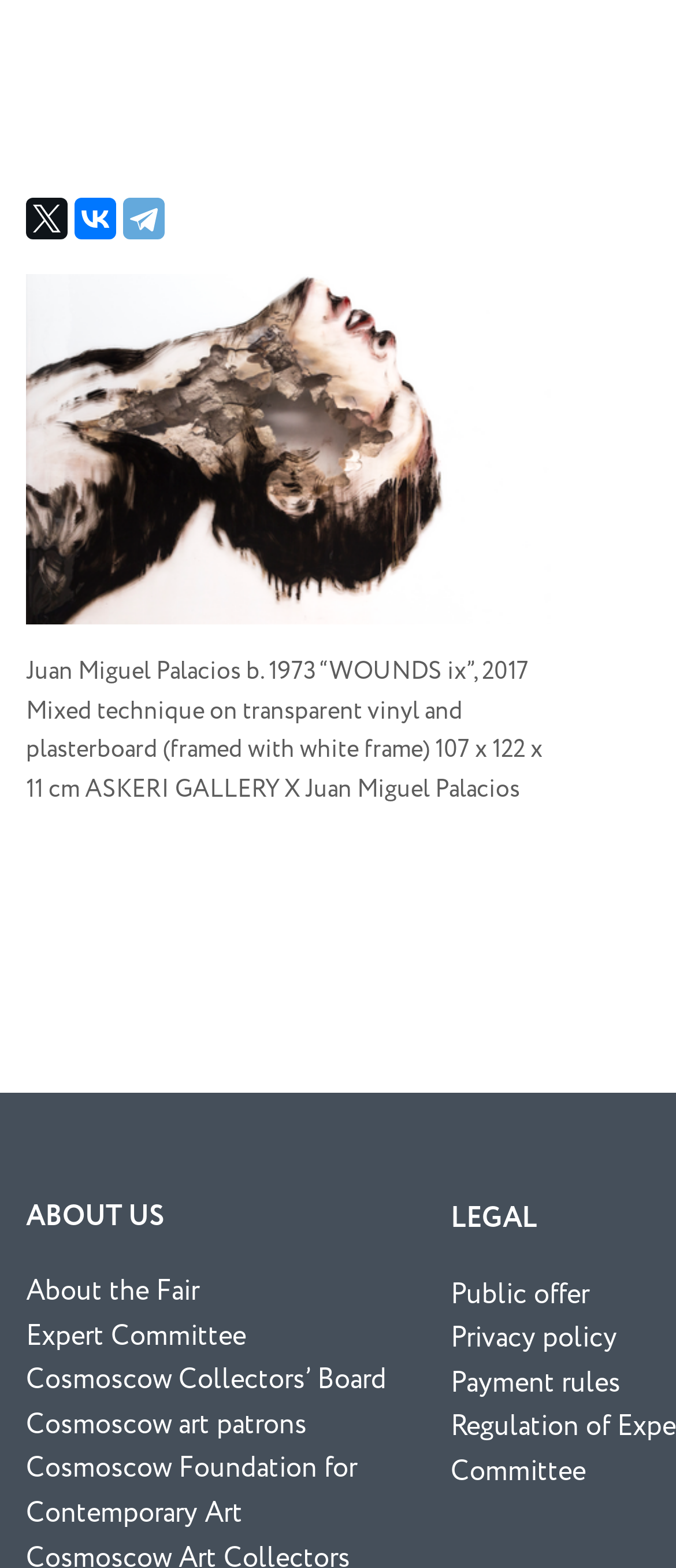Please mark the bounding box coordinates of the area that should be clicked to carry out the instruction: "Learn about the fair".

[0.038, 0.811, 0.295, 0.836]